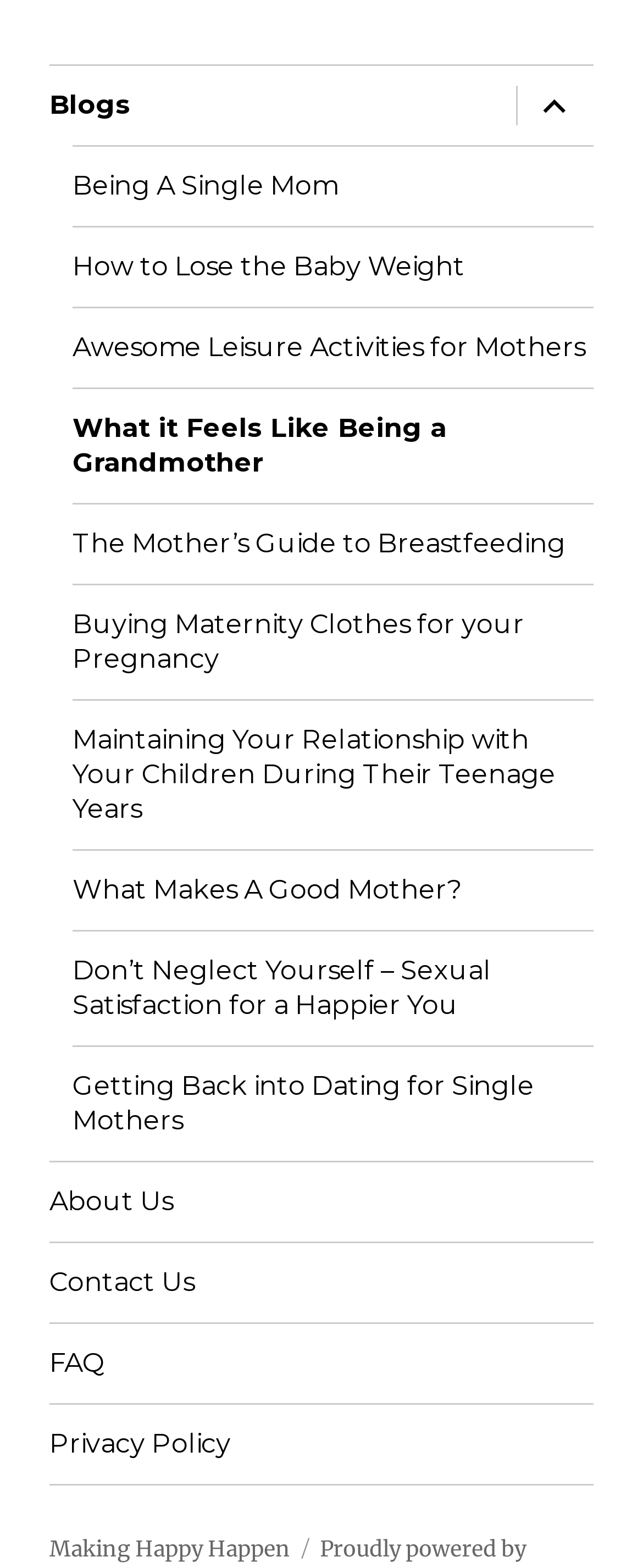Please specify the bounding box coordinates of the clickable region necessary for completing the following instruction: "Learn about 'About Us'". The coordinates must consist of four float numbers between 0 and 1, i.e., [left, top, right, bottom].

[0.077, 0.741, 0.923, 0.791]